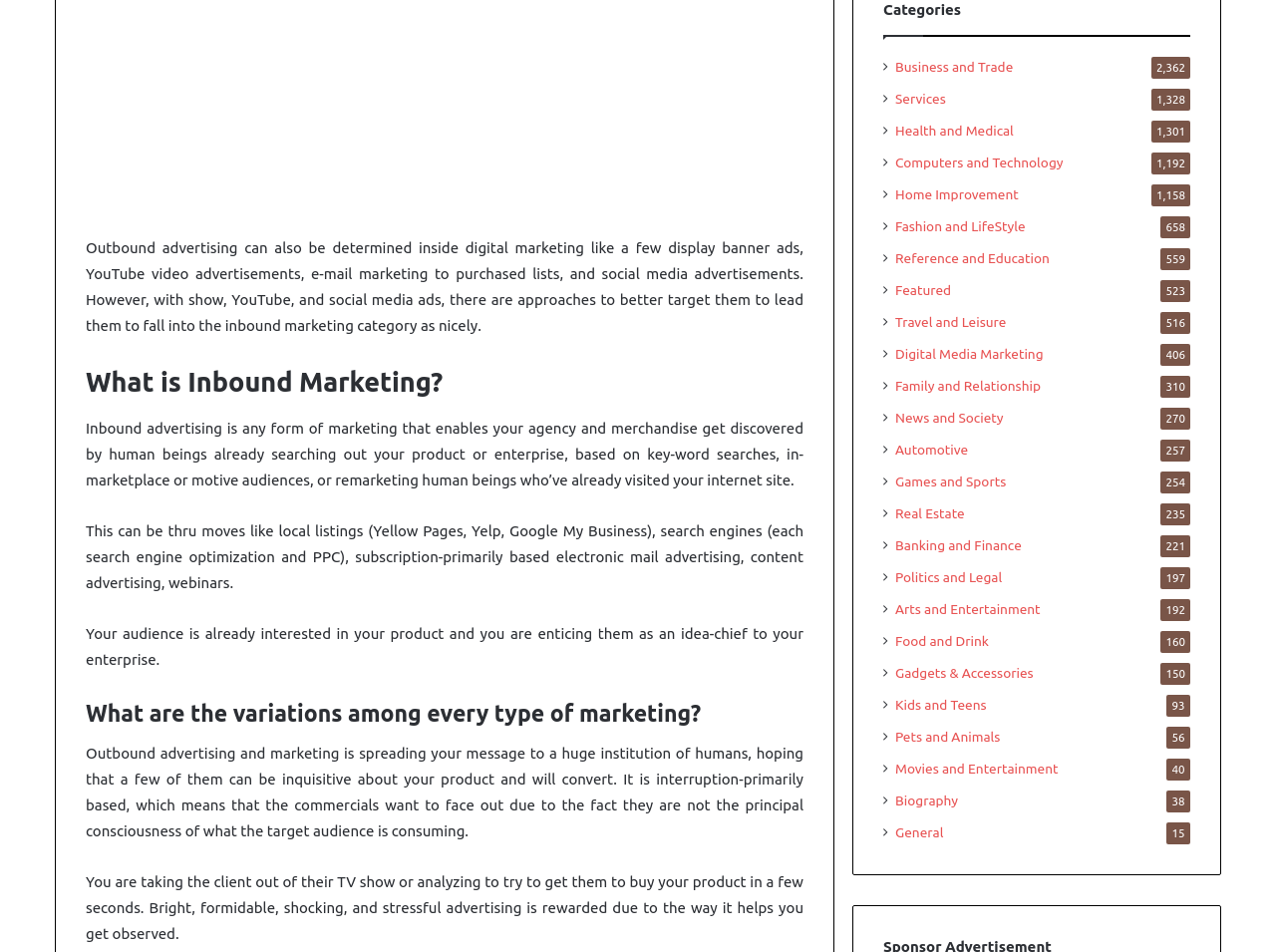Look at the image and write a detailed answer to the question: 
What is the difference between inbound and outbound marketing?

According to the text, inbound marketing is targeted towards people who are already searching for your product or service, whereas outbound marketing is interruption-based, meaning it tries to grab the attention of a large group of people, hoping some of them will be interested.